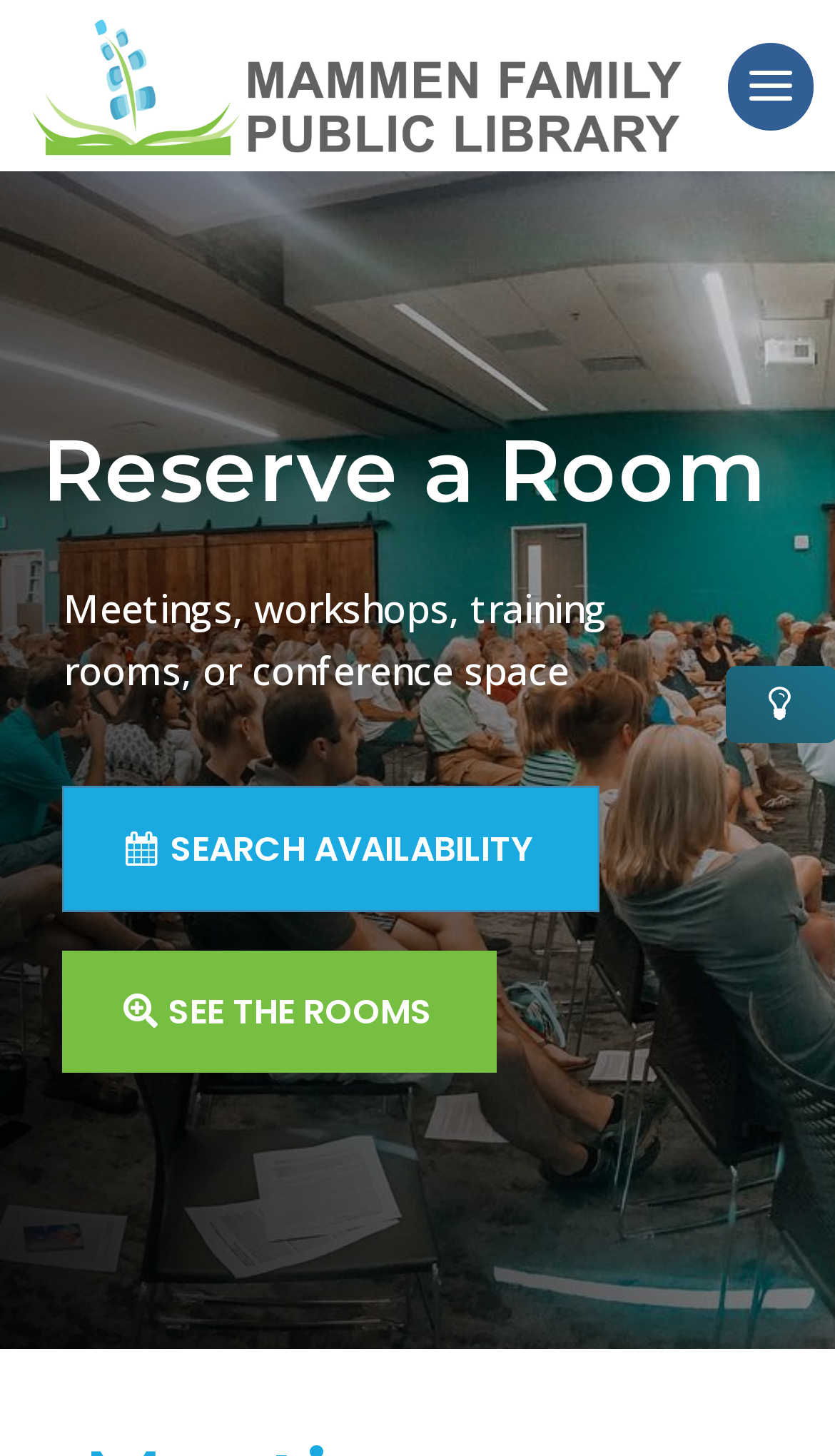What is the logo above the search bar?
Based on the content of the image, thoroughly explain and answer the question.

The image above the search bar is described as 'Mammen Family Public Library', suggesting that it is the logo of the Mammen Family Public Library.